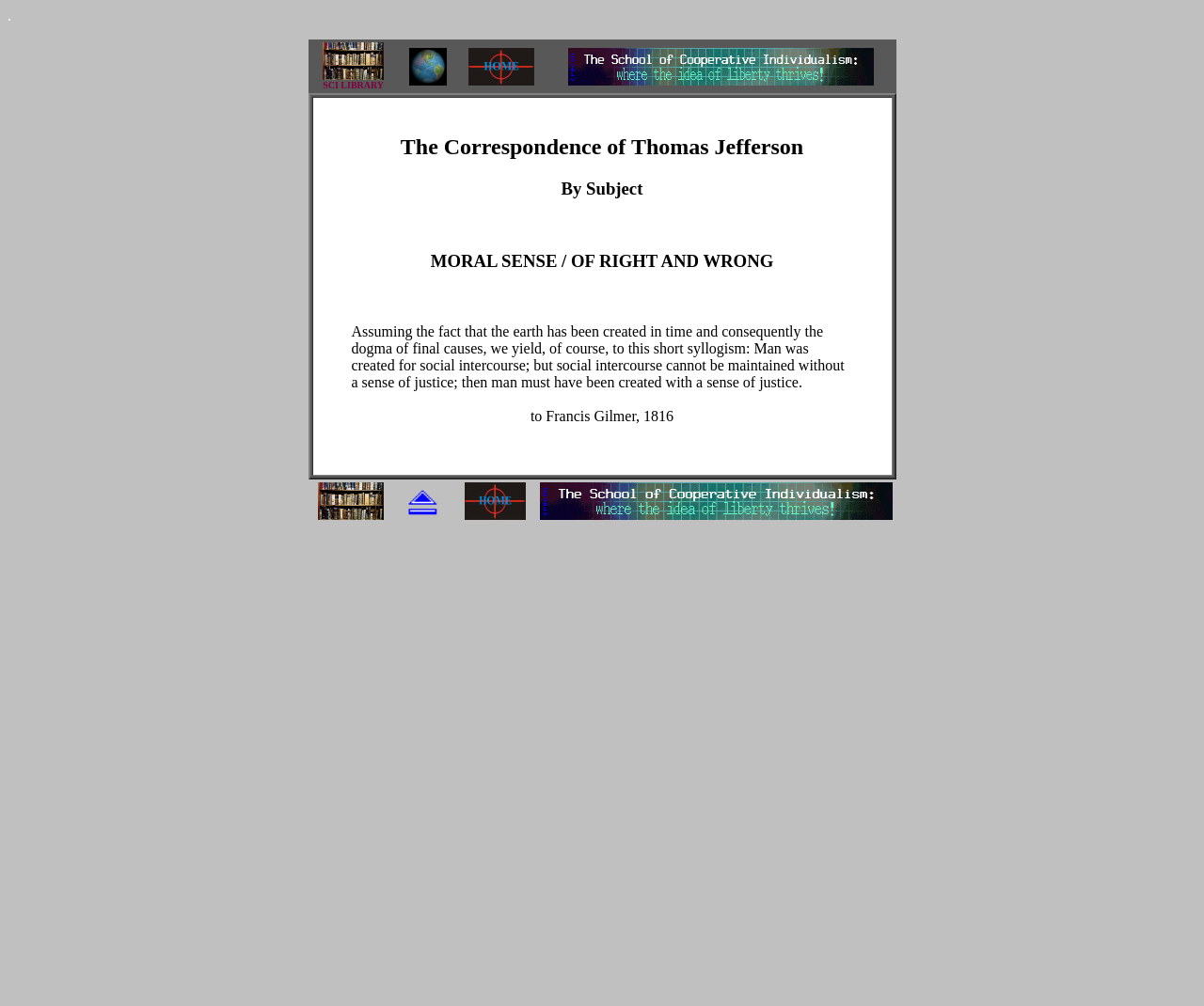Kindly respond to the following question with a single word or a brief phrase: 
How many images are in the first table row?

3